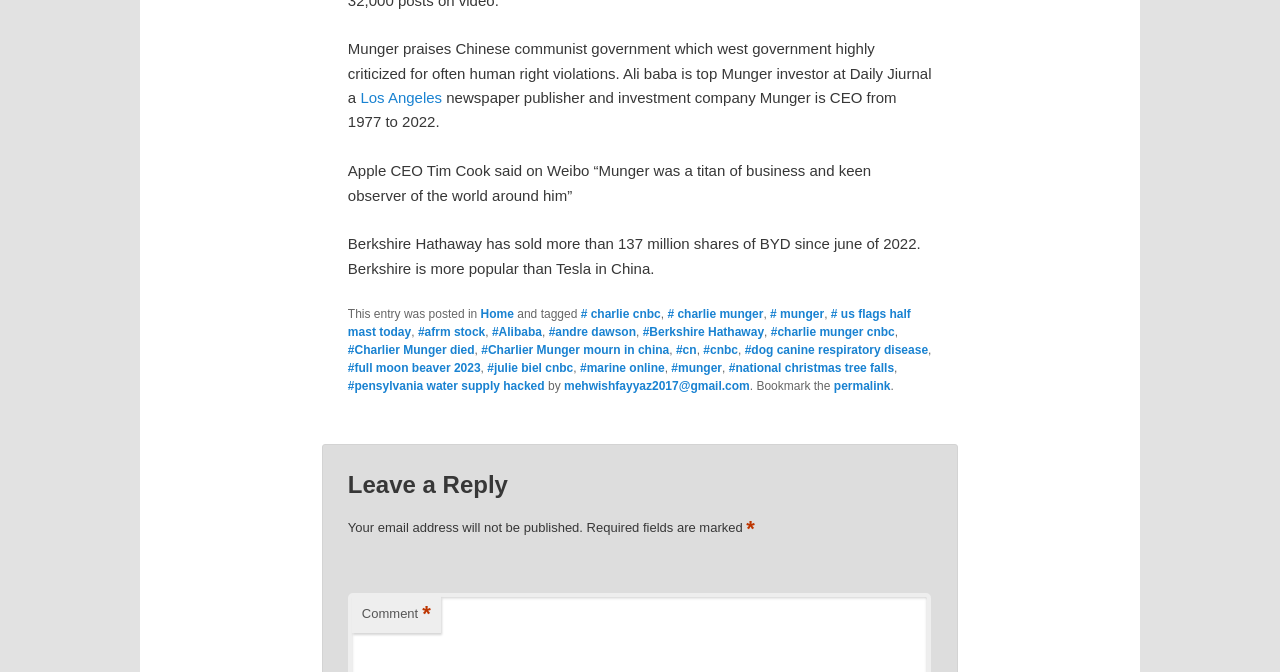Determine the bounding box coordinates of the clickable element to complete this instruction: "Click on the link to Leave a Reply". Provide the coordinates in the format of four float numbers between 0 and 1, [left, top, right, bottom].

[0.272, 0.699, 0.728, 0.745]